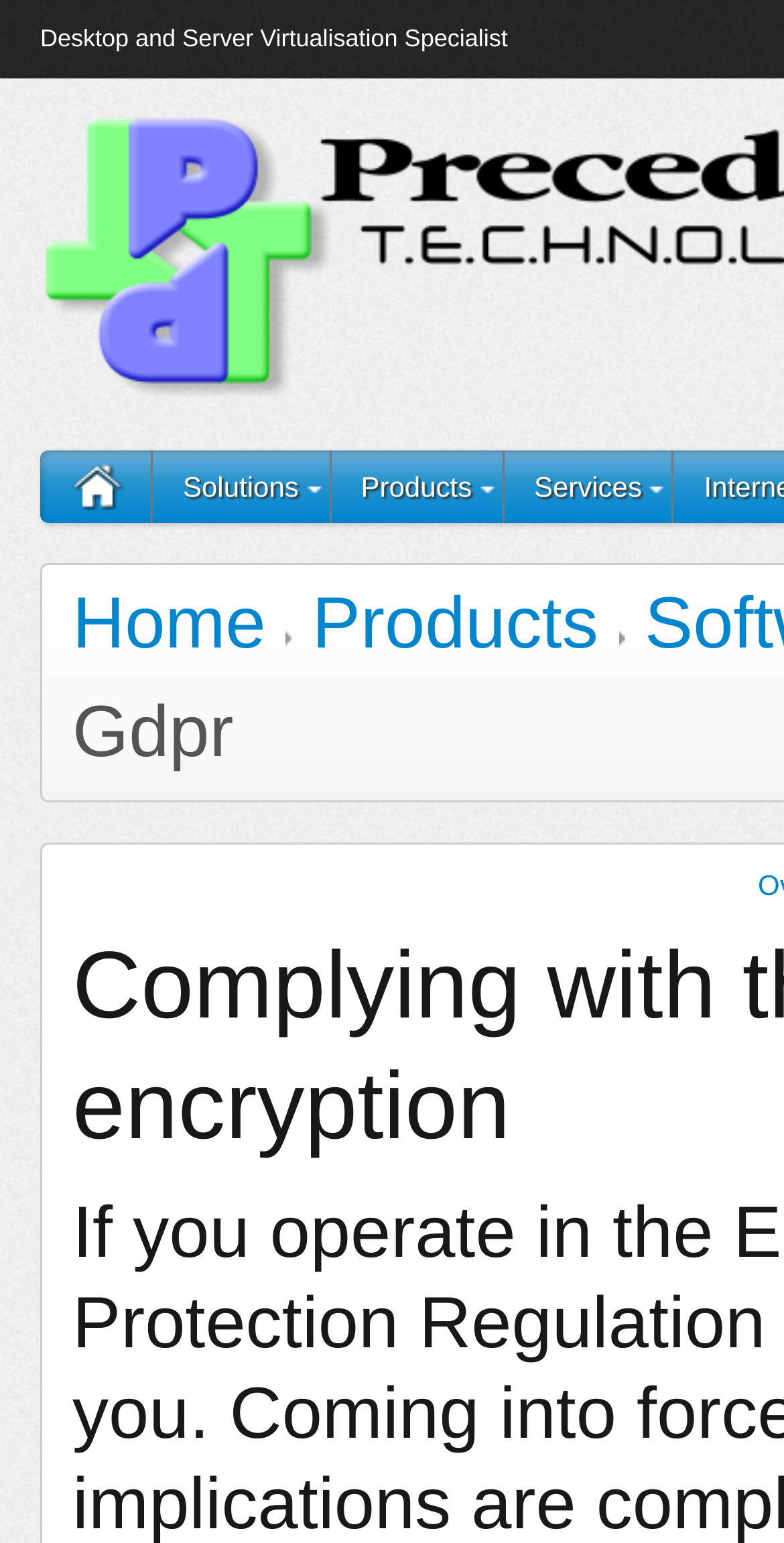Detail the various sections and features of the webpage.

The webpage is about Precedence Technologies, specifically focusing on ESET Enterprise Encryption. At the top-left corner, there is a "home" link accompanied by a small "home" icon. To the right of this, there are three main navigation links: "Solutions", "Products", and "Services", which are evenly spaced and aligned horizontally.

Below the navigation links, there is a secondary navigation section with a "Home" link, followed by a "right arrow" icon, and then a "Products" link, which is also accompanied by a "right arrow" icon. This section is positioned slightly below the main navigation links.

On the same level as the secondary navigation section, there is a static text element labeled "Gdpr", located to the left of the secondary navigation links.